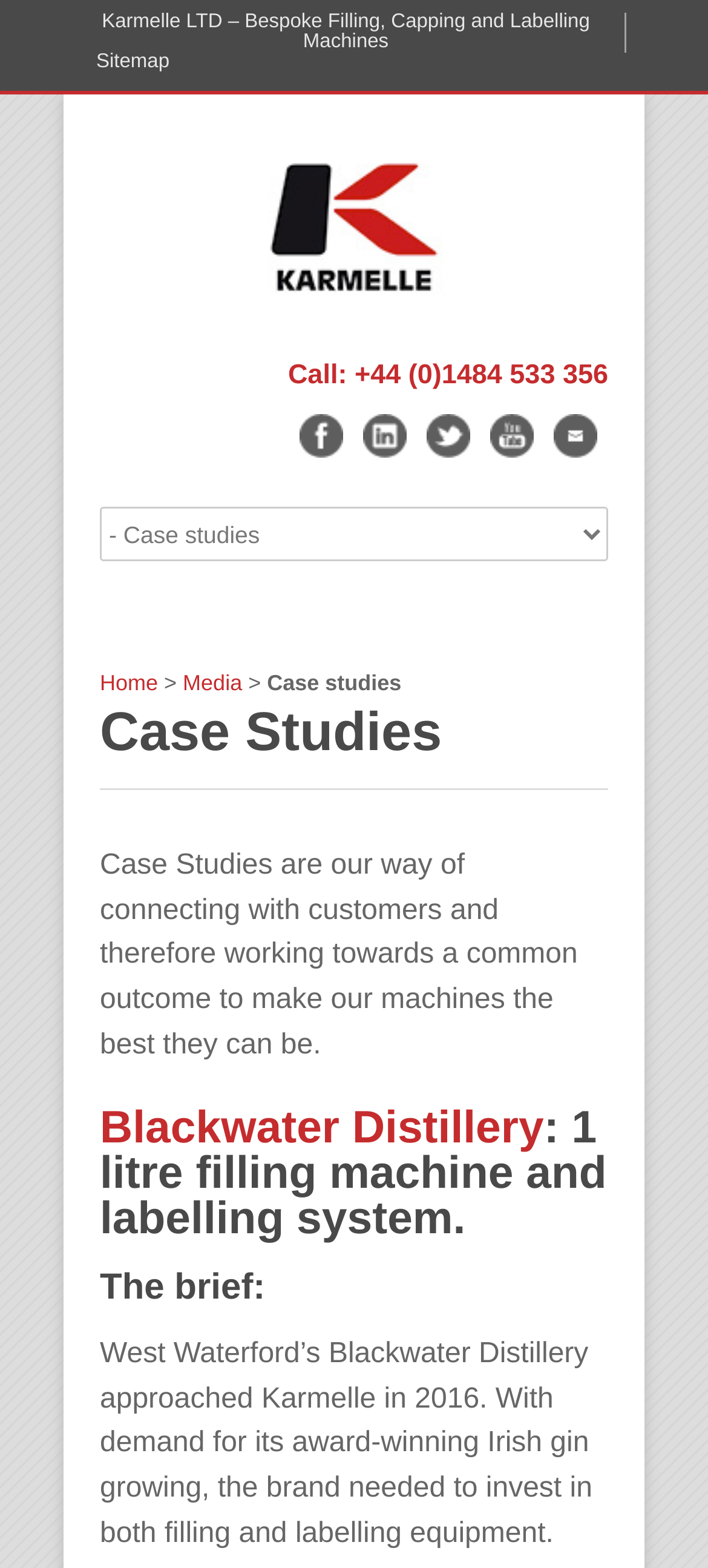Could you provide the bounding box coordinates for the portion of the screen to click to complete this instruction: "Click on the Blackwater Distillery link"?

[0.141, 0.703, 0.768, 0.735]